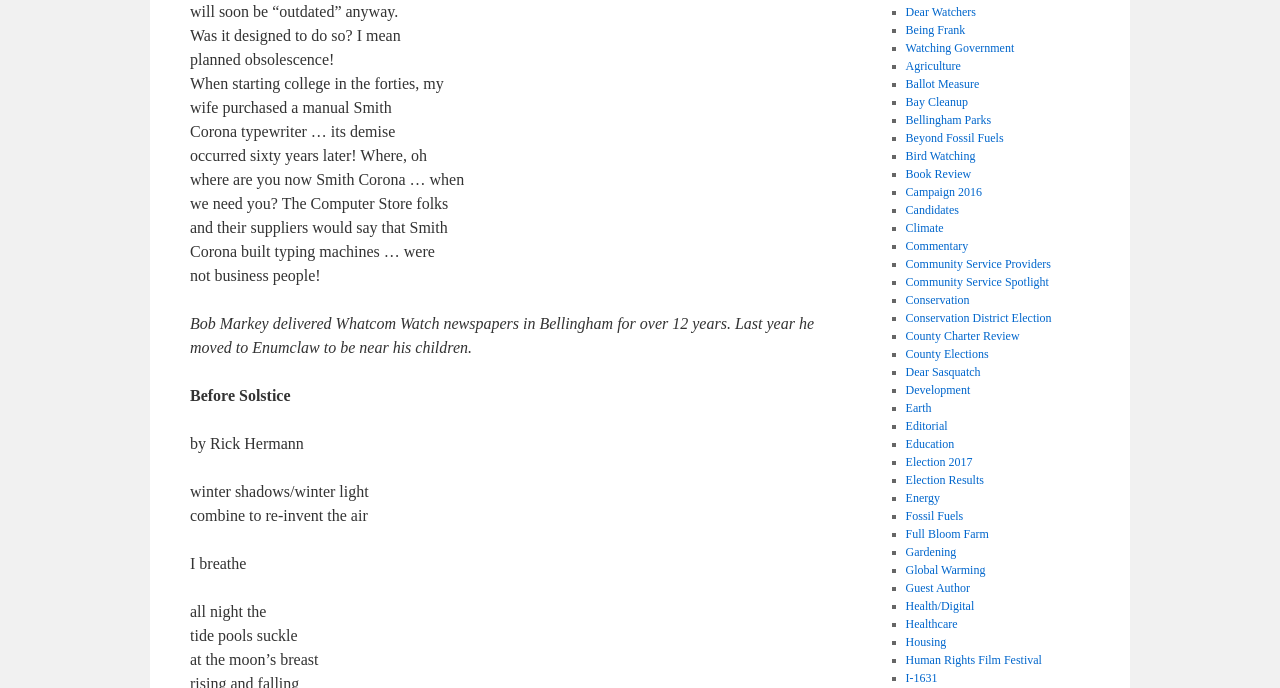How many lines of poetry are there?
Based on the image, provide your answer in one word or phrase.

6